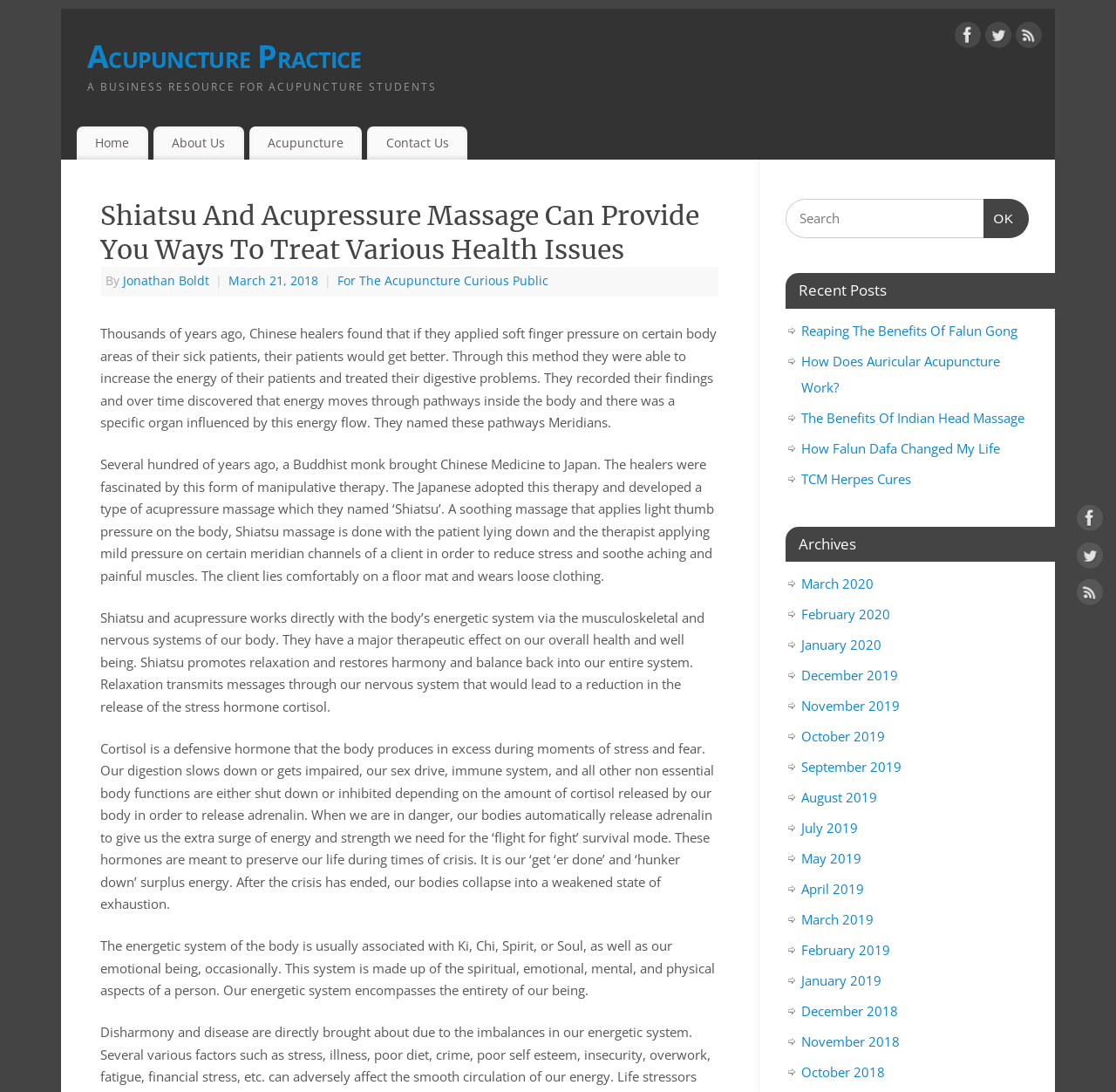What is the effect of cortisol on the body? Observe the screenshot and provide a one-word or short phrase answer.

Impairs digestion and immune system